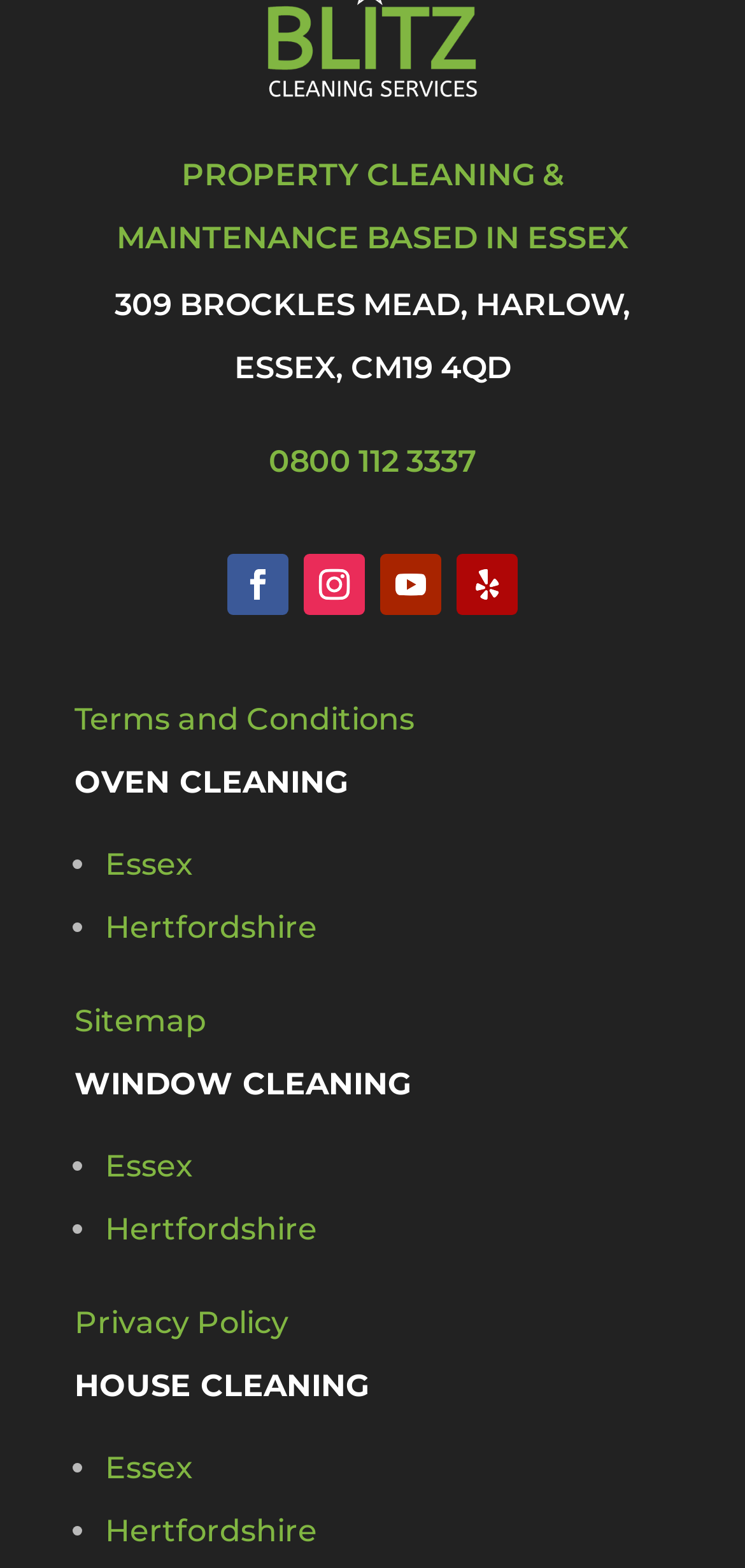What services does the company offer?
From the image, respond using a single word or phrase.

Oven cleaning, window cleaning, house cleaning